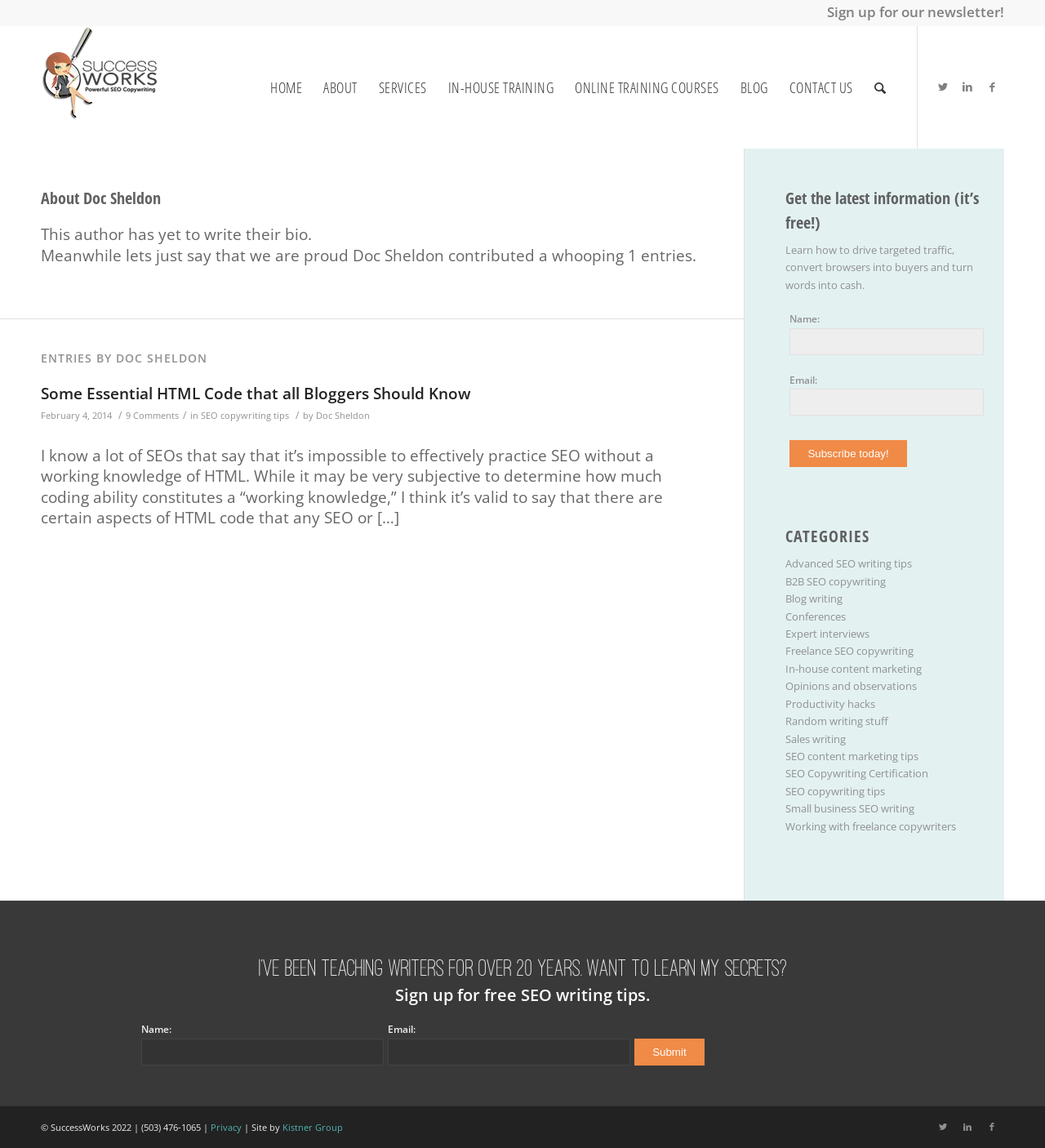Bounding box coordinates are specified in the format (top-left x, top-left y, bottom-right x, bottom-right y). All values are floating point numbers bounded between 0 and 1. Please provide the bounding box coordinate of the region this sentence describes: Doc Sheldon

[0.302, 0.357, 0.354, 0.367]